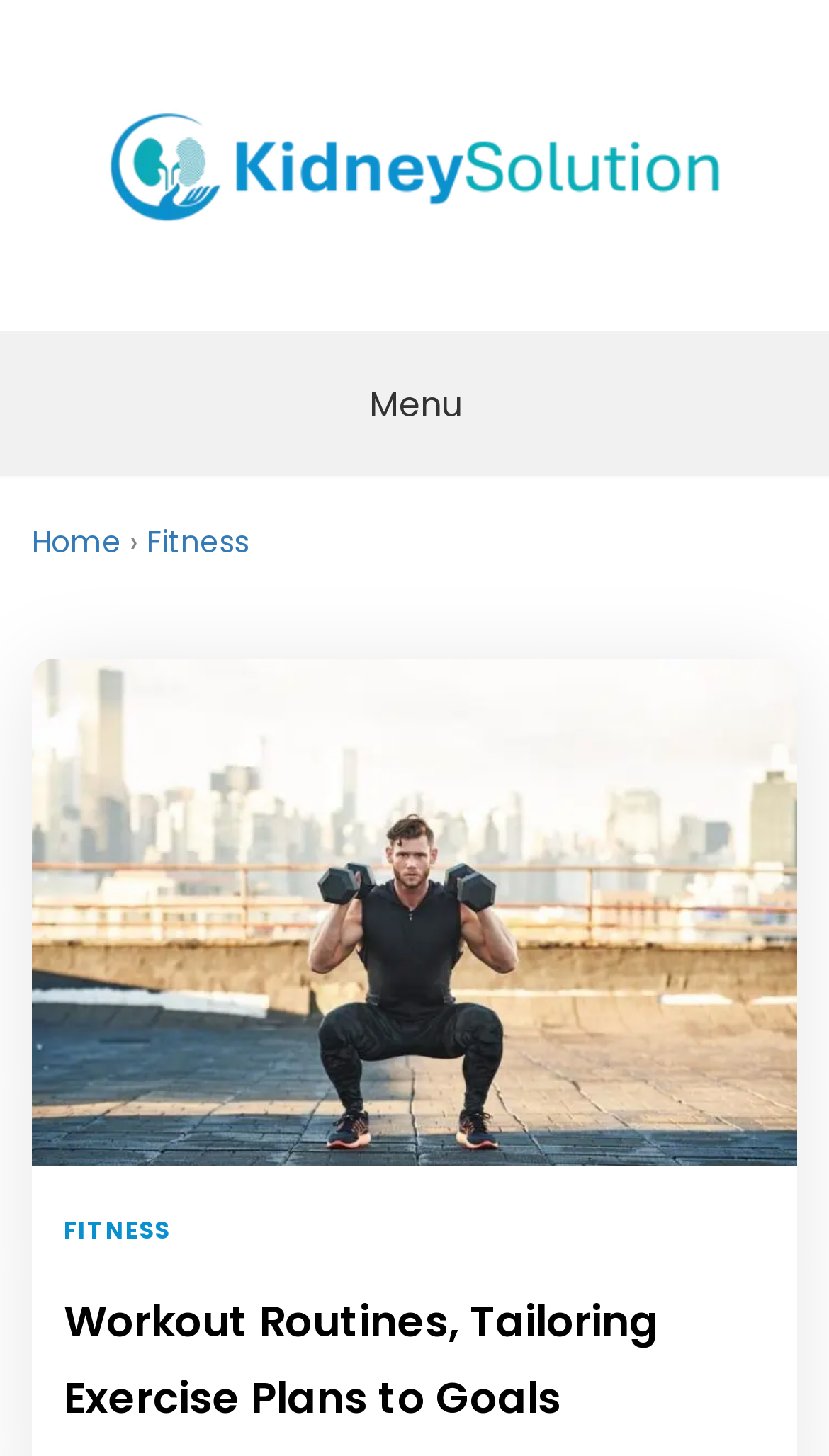Summarize the contents and layout of the webpage in detail.

The webpage is about tailoring exercise plans to individual goals, specifically focusing on kidney health. At the top left of the page, there is a logo with the text "Kidney Solution" accompanied by an image, which is also a link. Below the logo, there is a larger heading with the same text "KIDNEY SOLUTION". 

To the right of the logo, there is a "Menu" button. Below the logo and the menu button, there is a navigation section with breadcrumbs, which includes links to "Home" and "Fitness", separated by a "›" symbol. 

The main content of the page is focused on fitness, with a large image taking up most of the page. The image is accompanied by a heading that reads "Workout Routines, Tailoring Exercise Plans to Goals" and a link with the text "FITNESS" above it.